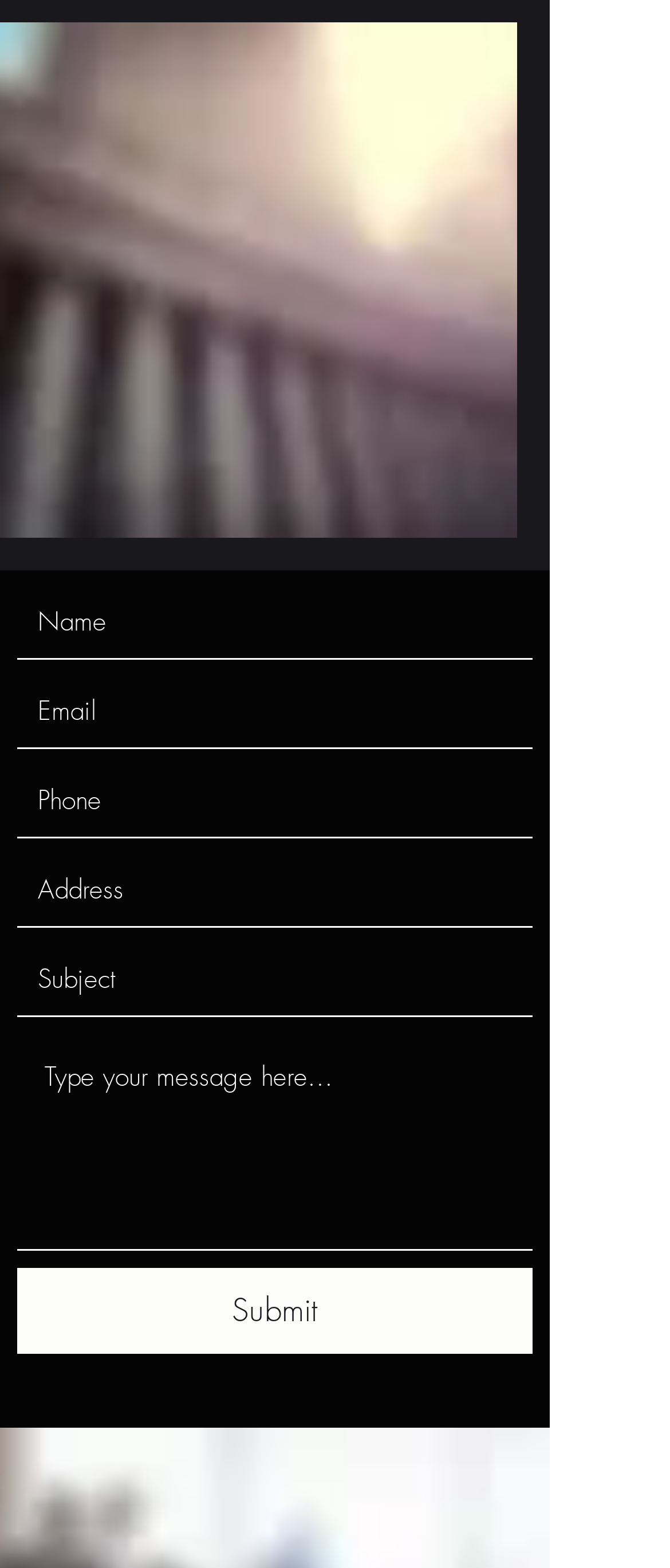What is the last field on the form?
Please look at the screenshot and answer in one word or a short phrase.

Message